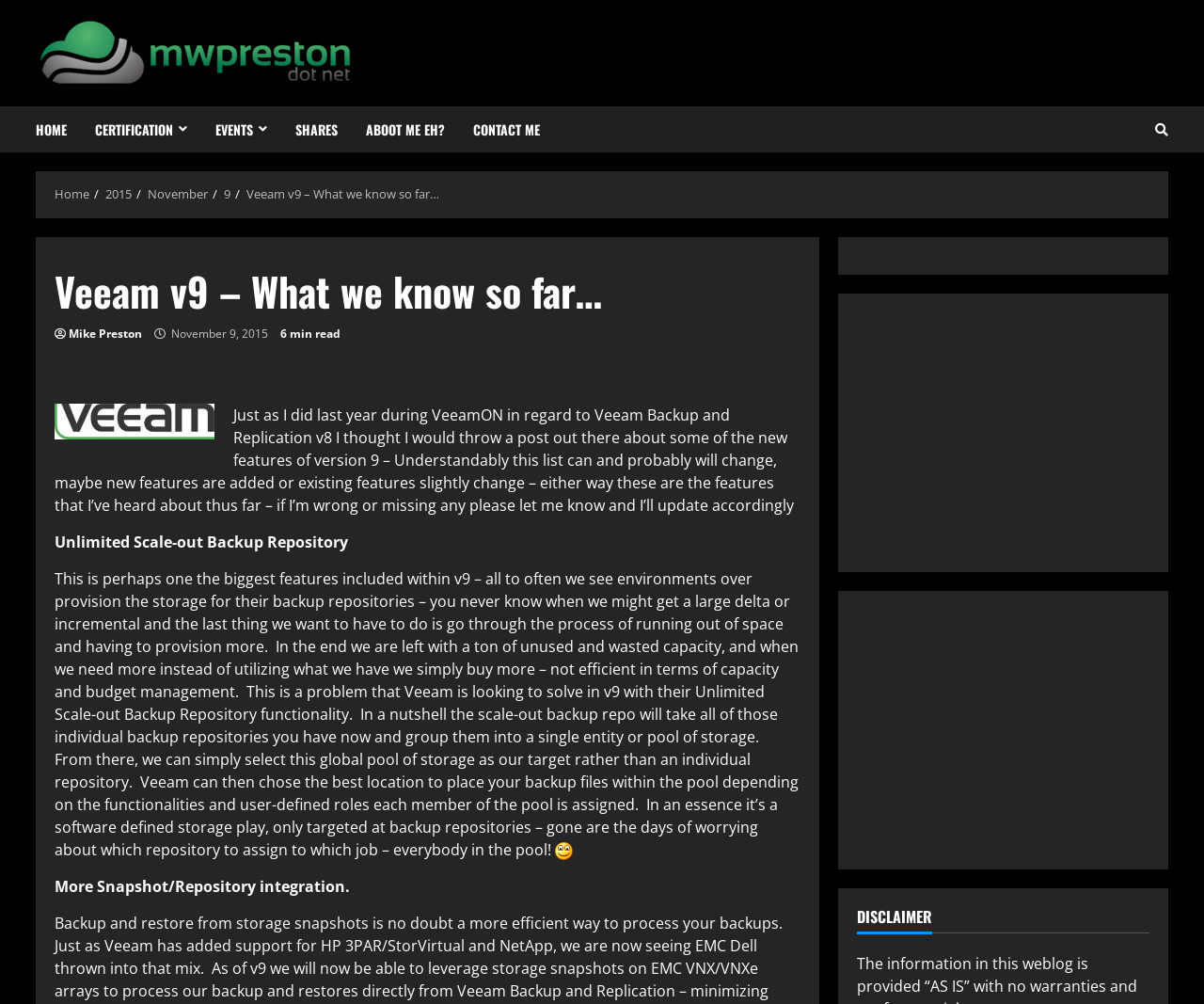Describe all the key features of the webpage in detail.

The webpage is about Veeam Backup & Replication version 9, specifically discussing its new features and enhancements. At the top left, there is a link to "mwpreston dot net" accompanied by an image of the same name. Above this, there are several links to different sections of the website, including "HOME", "CERTIFICATION", "EVENTS", "SHARES", "ABOUT ME EH?", and "CONTACT ME". 

On the right side, there is a search icon. Below the top navigation bar, there is a breadcrumb navigation section showing the current page's location within the website. The breadcrumb trail consists of links to "Home", "2015", "November", "9", and the current page "Veeam v9 – What we know so far…".

The main content of the page is divided into sections. The first section has a heading "Veeam v9 – What we know so far…" and includes the author's name "Mike Preston", the date "November 9, 2015", and an estimated reading time of "6 min read". There is also a Veeam logo image.

The main article discusses the new features of Veeam Backup & Replication version 9. The first feature mentioned is the "Unlimited Scale-out Backup Repository", which is described in detail. The article also includes an image with a smiley face.

Further down, there are two advertisements, one above the other, on the right side of the page. At the very bottom, there is a disclaimer section.